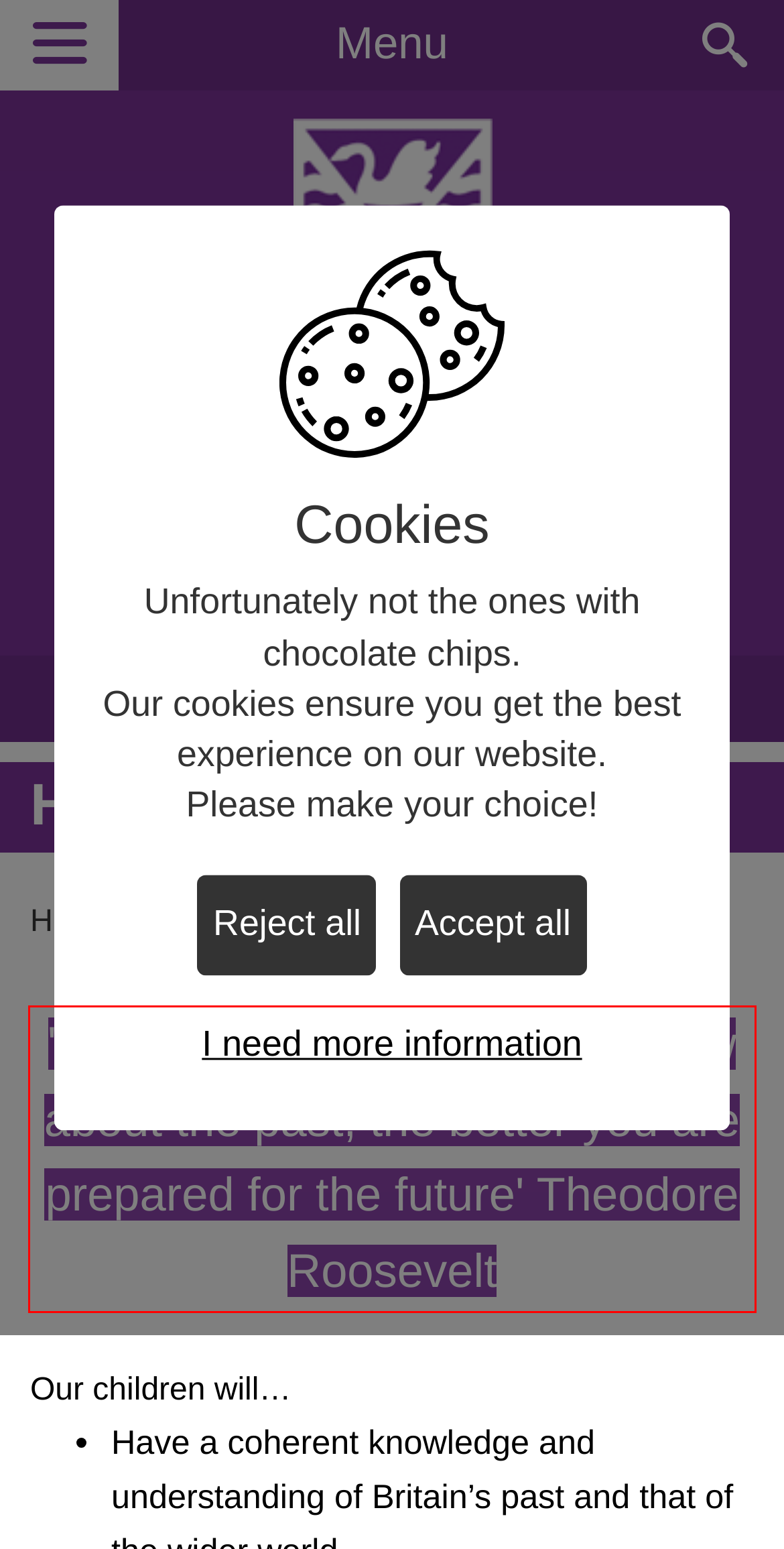You are provided with a screenshot of a webpage that includes a red bounding box. Extract and generate the text content found within the red bounding box.

'I believe that the more you know about the past, the better you are prepared for the future' Theodore Roosevelt